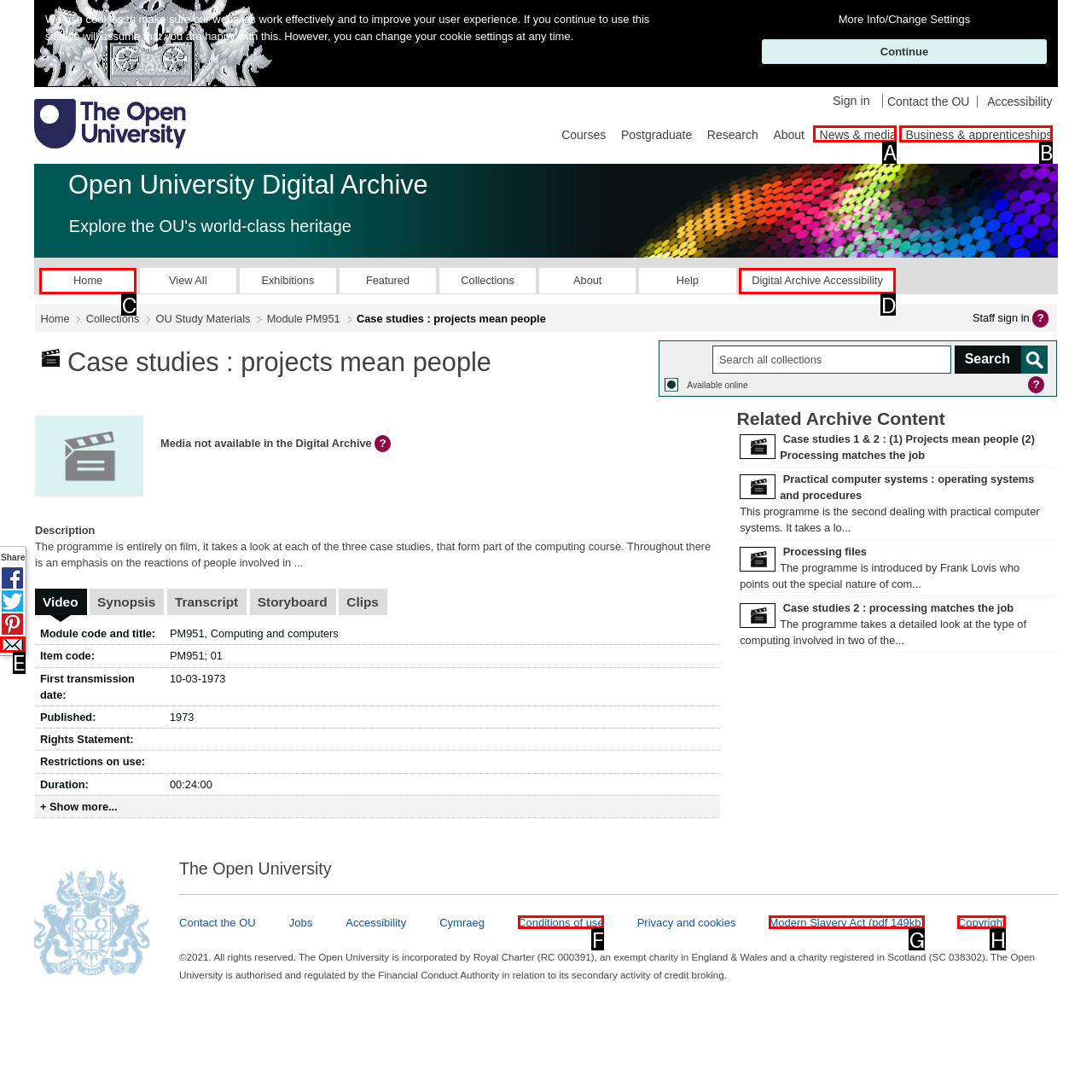Using the element description: News & media, select the HTML element that matches best. Answer with the letter of your choice.

A